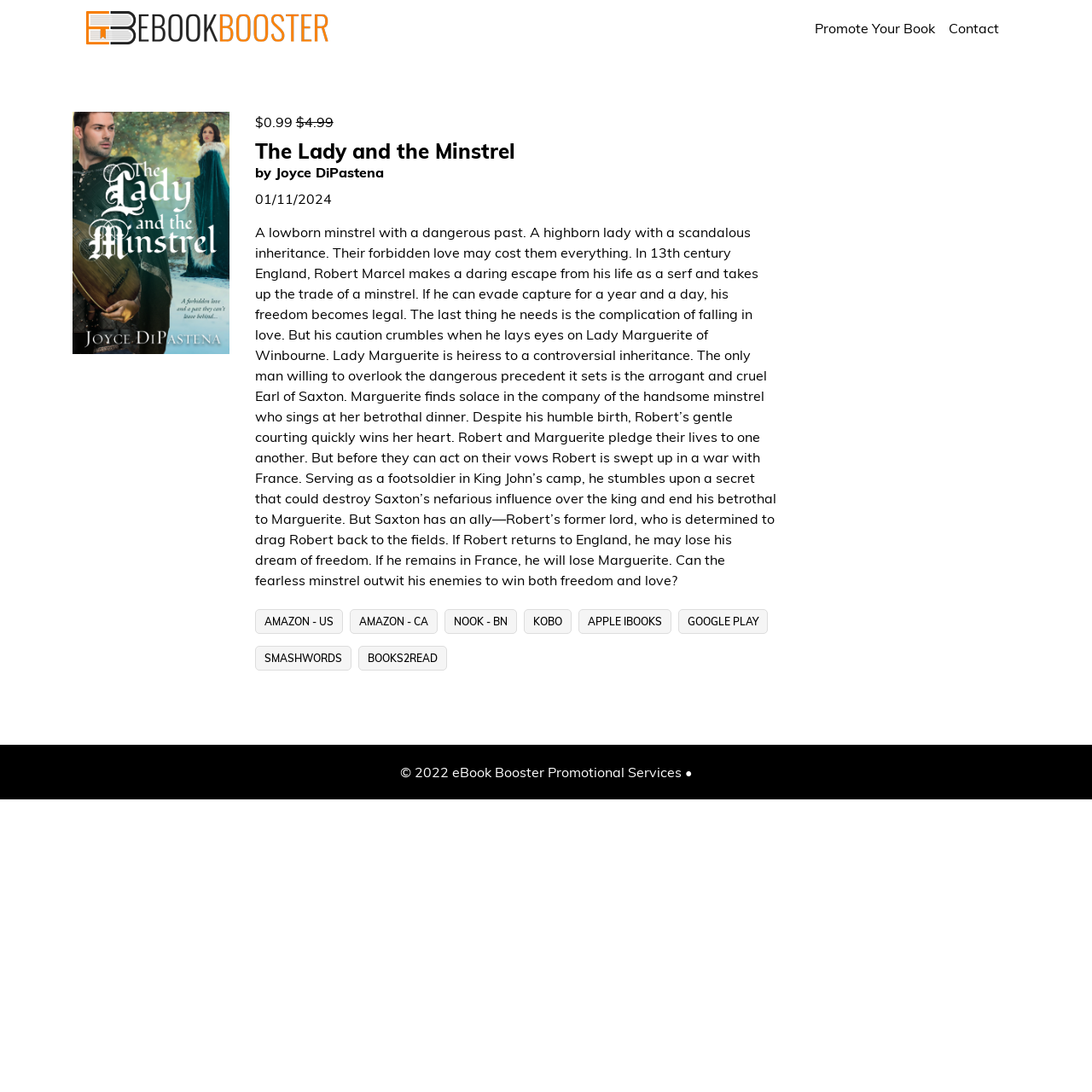Given the element description "Google Play" in the screenshot, predict the bounding box coordinates of that UI element.

[0.621, 0.557, 0.703, 0.58]